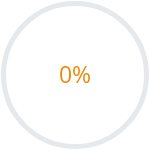What is the purpose of the circular graphic?
Based on the image, please offer an in-depth response to the question.

The caption suggests that the circular graphic is used to represent a statistic or key performance indicator, possibly related to admissions or success rates, and its clean and minimalist design emphasizes the figure as an important data point within the broader context of the webpage.